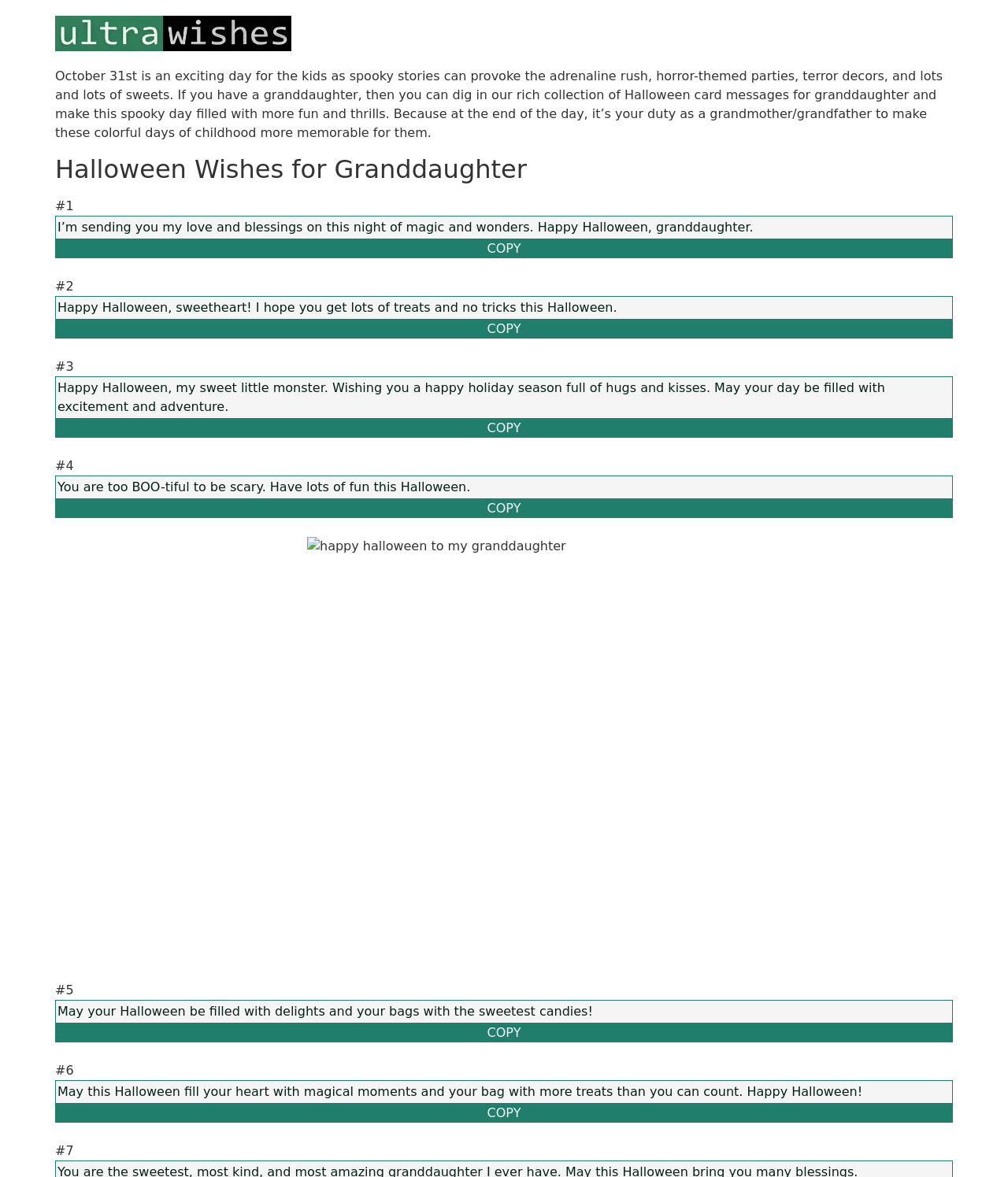Provide the bounding box coordinates for the UI element described in this sentence: "alt="ultrawishes_logo"". The coordinates should be four float values between 0 and 1, i.e., [left, top, right, bottom].

[0.055, 0.013, 0.289, 0.044]